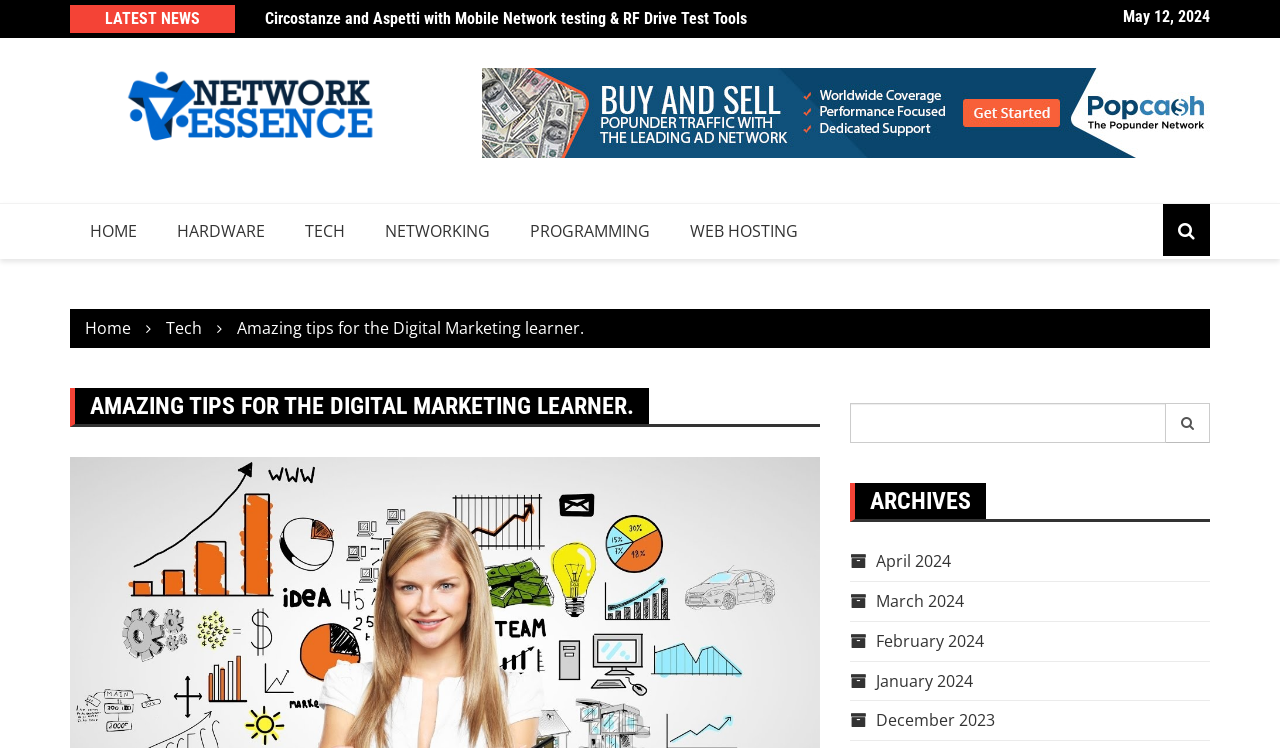Please identify the bounding box coordinates of the region to click in order to complete the given instruction: "Read the latest news". The coordinates should be four float numbers between 0 and 1, i.e., [left, top, right, bottom].

[0.207, 0.013, 0.641, 0.037]